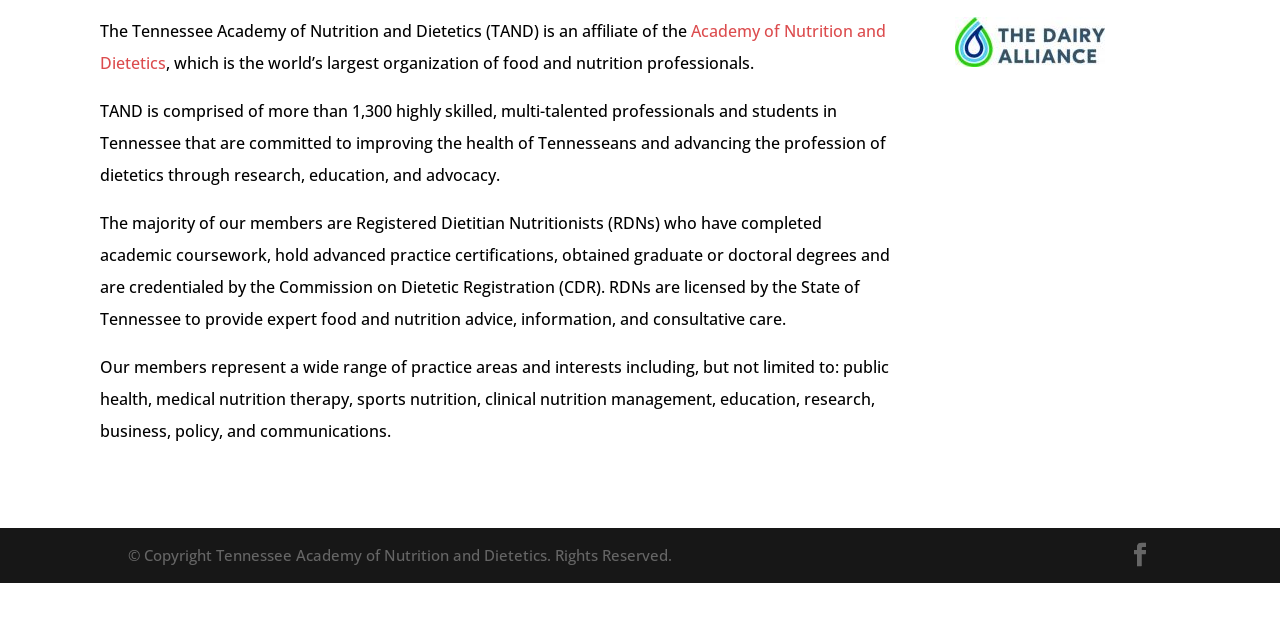Please find the bounding box coordinates (top-left x, top-left y, bottom-right x, bottom-right y) in the screenshot for the UI element described as follows: Facebook

[0.881, 0.848, 0.9, 0.888]